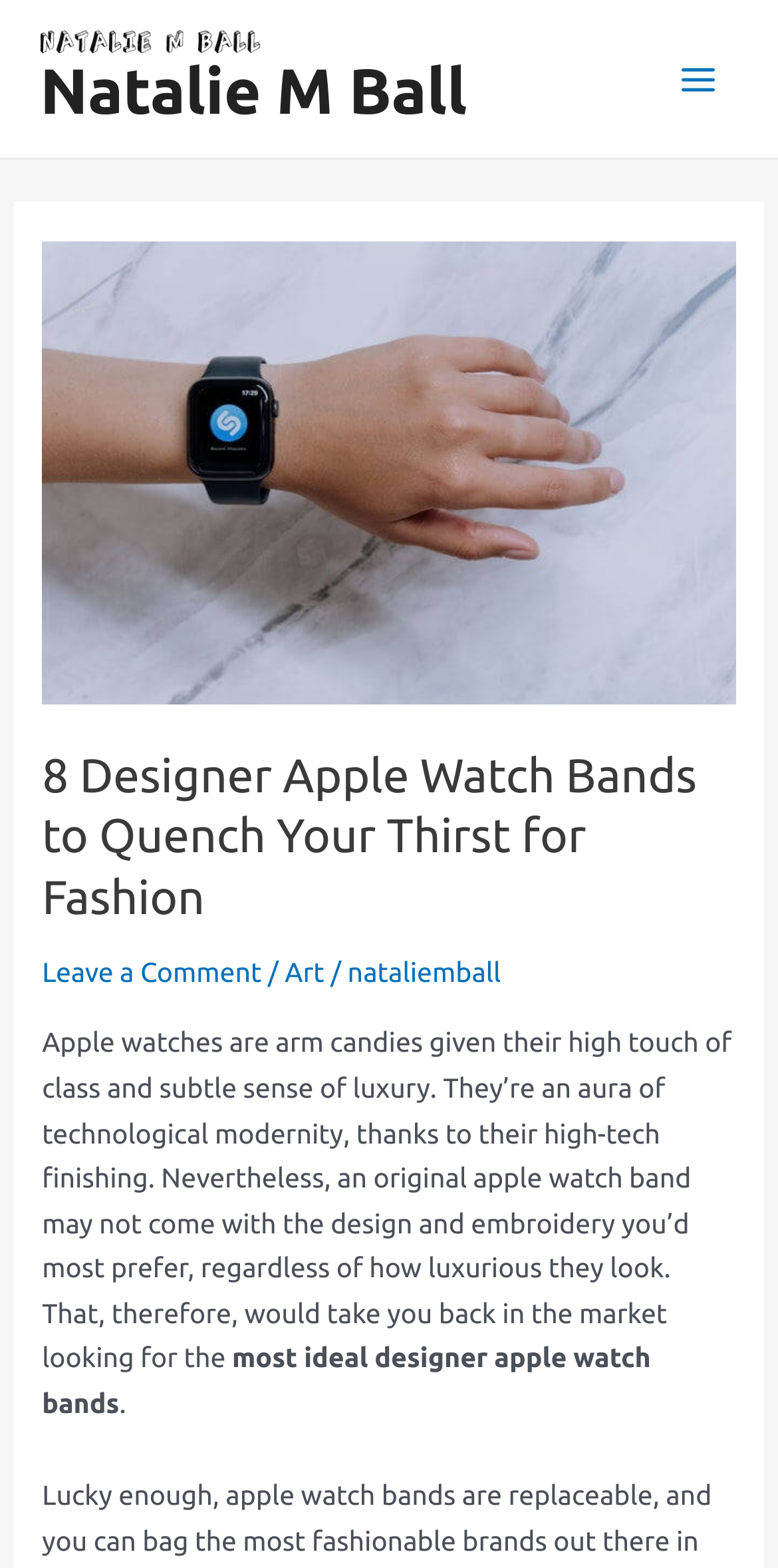Please reply to the following question with a single word or a short phrase:
What is the topic of the current article?

Designer Apple Watch Bands